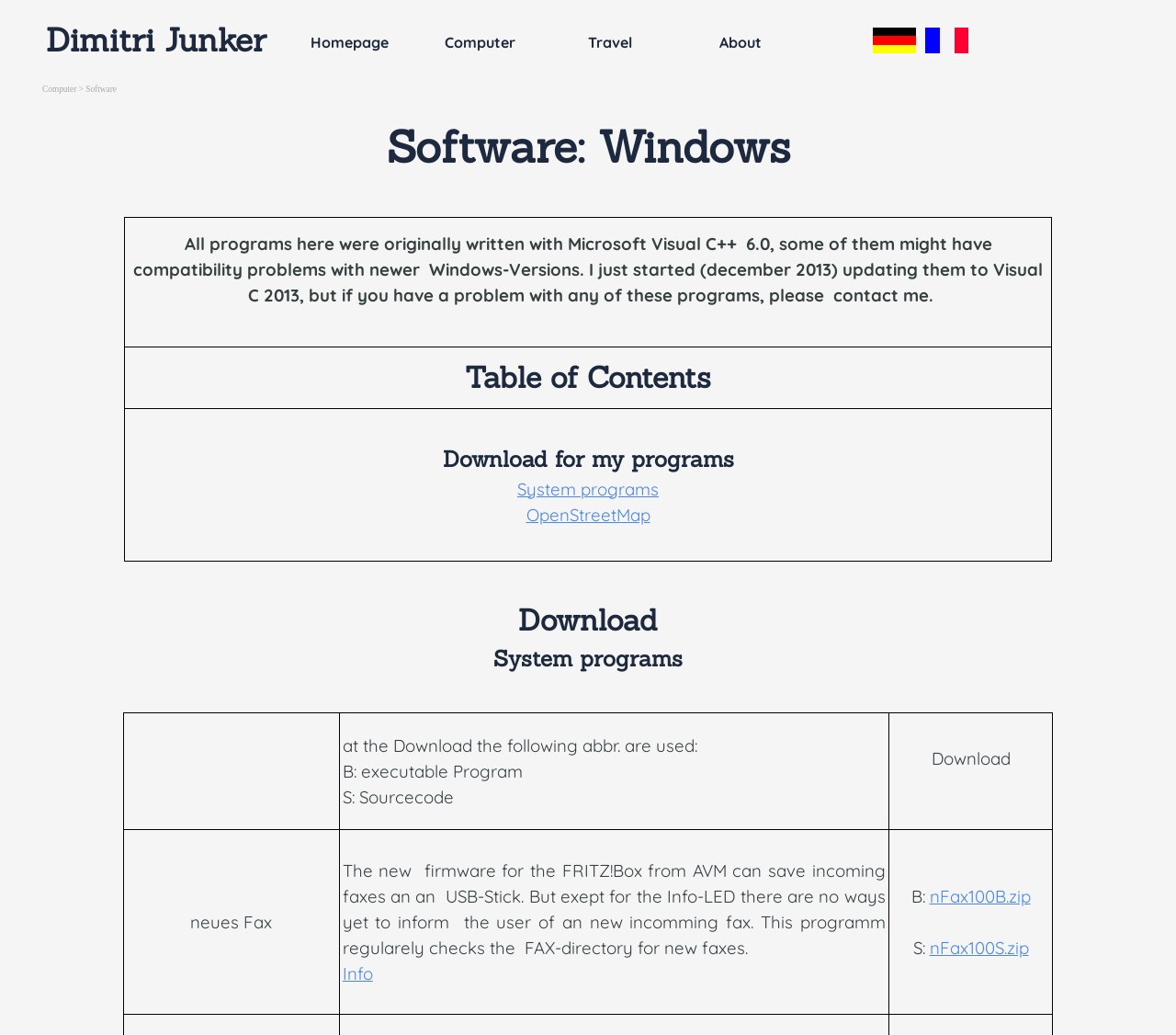Using the provided description: "parent_node: Computer > Software", find the bounding box coordinates of the corresponding UI element. The output should be four float numbers between 0 and 1, in the format [left, top, right, bottom].

[0.031, 0.08, 0.07, 0.092]